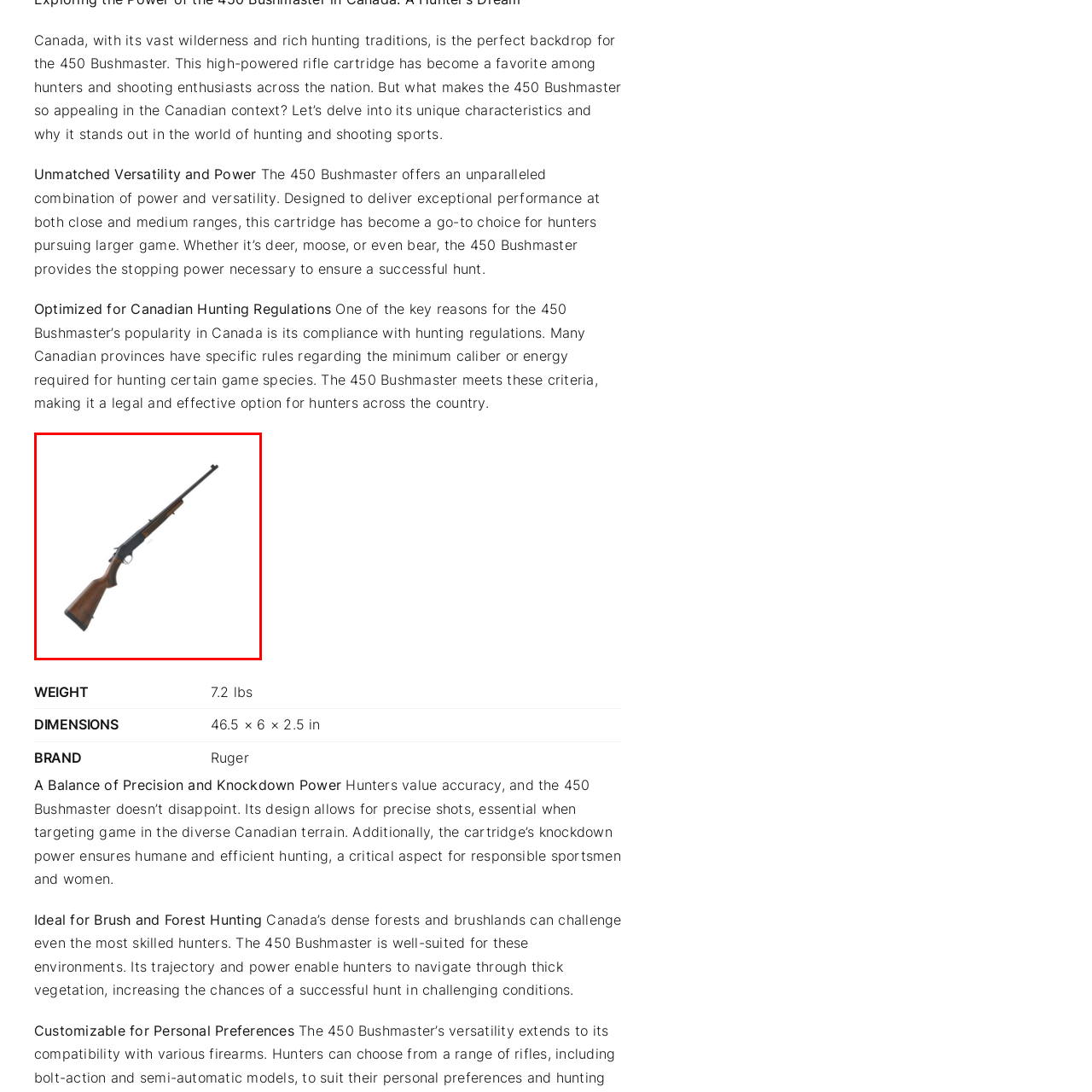What type of game is the 450 Bushmaster suitable for?
Refer to the image enclosed in the red bounding box and answer the question thoroughly.

The caption states that the 450 Bushmaster is suitable for hunting larger game in Canada's vast wilderness, including deer, moose, and bears, indicating its effectiveness in taking down larger prey.